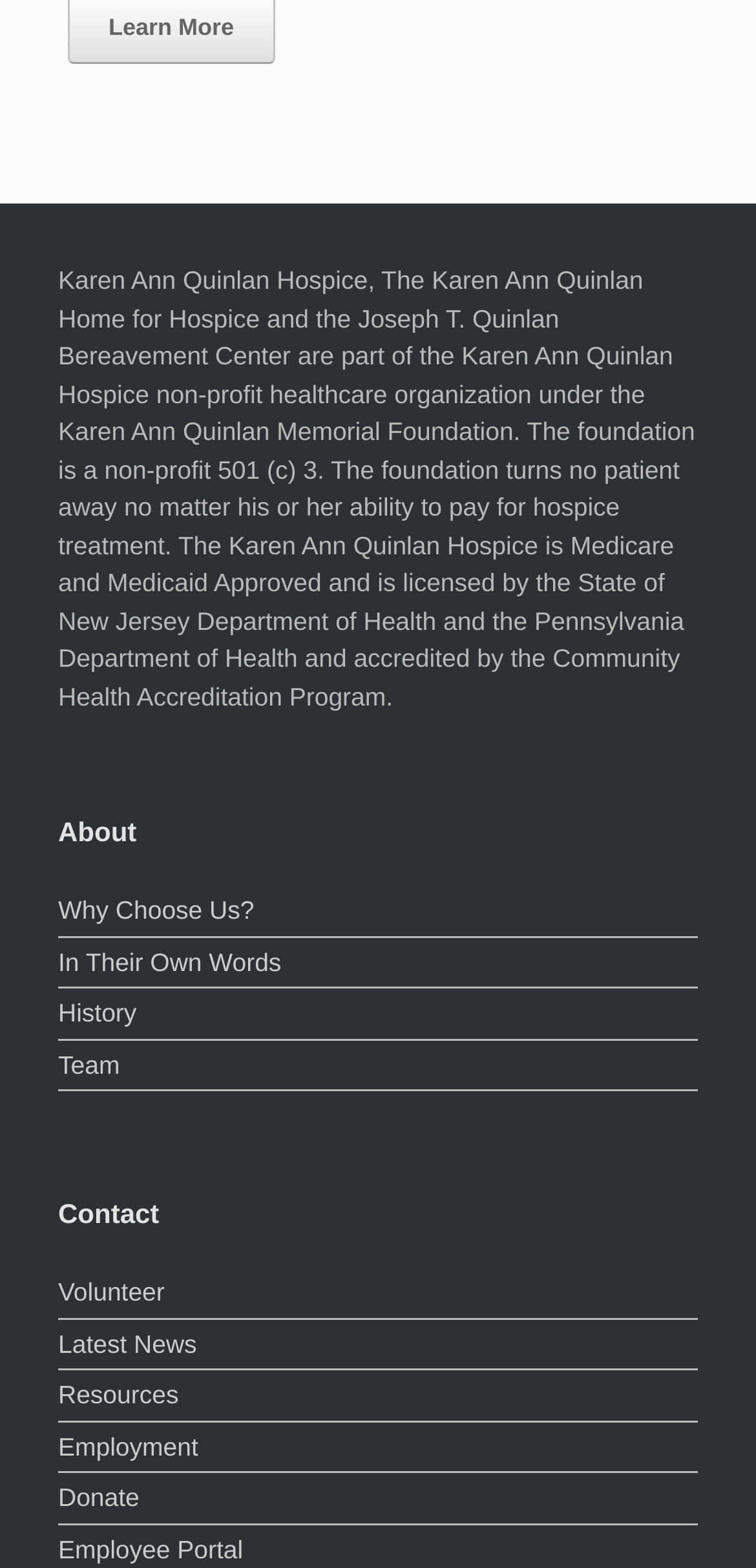Provide the bounding box coordinates of the area you need to click to execute the following instruction: "View the latest news".

[0.077, 0.845, 0.923, 0.874]